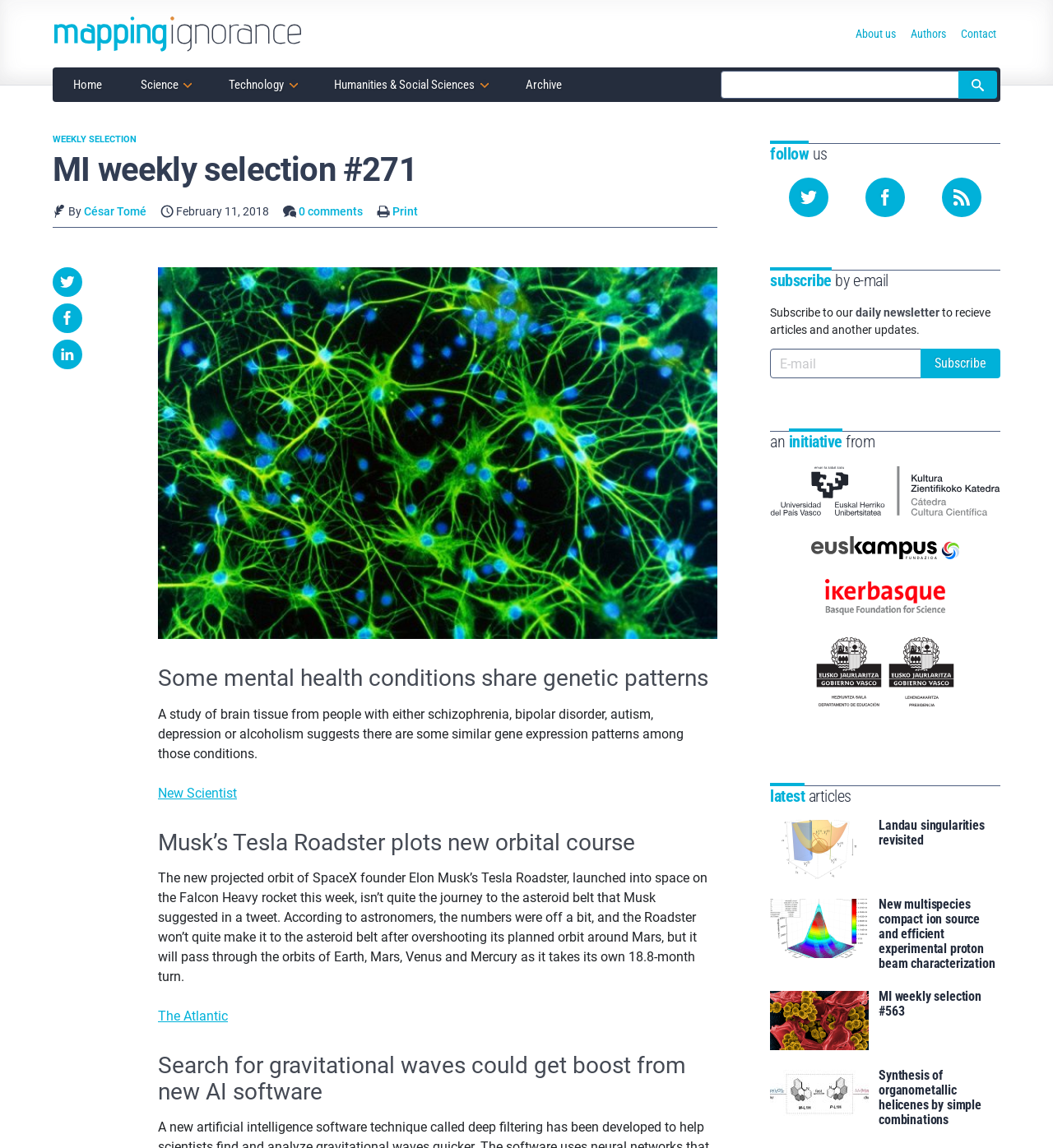Determine the bounding box coordinates of the element that should be clicked to execute the following command: "Share the article on Twitter".

[0.05, 0.233, 0.078, 0.258]